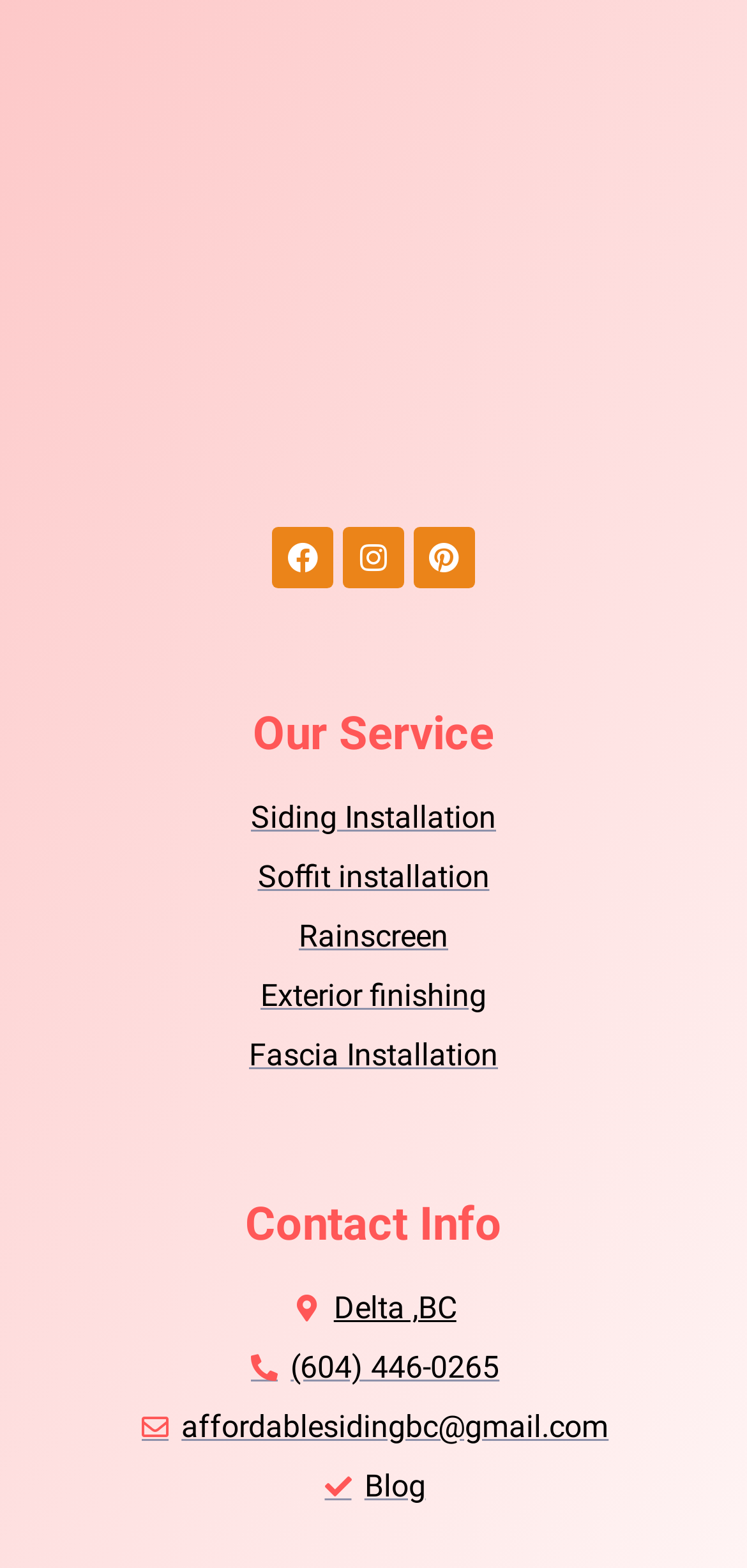Examine the screenshot and answer the question in as much detail as possible: What social media platforms are linked?

The webpage has three social media links at the top, which are Facebook, Instagram, and Pinterest, indicating that the company has a presence on these platforms.